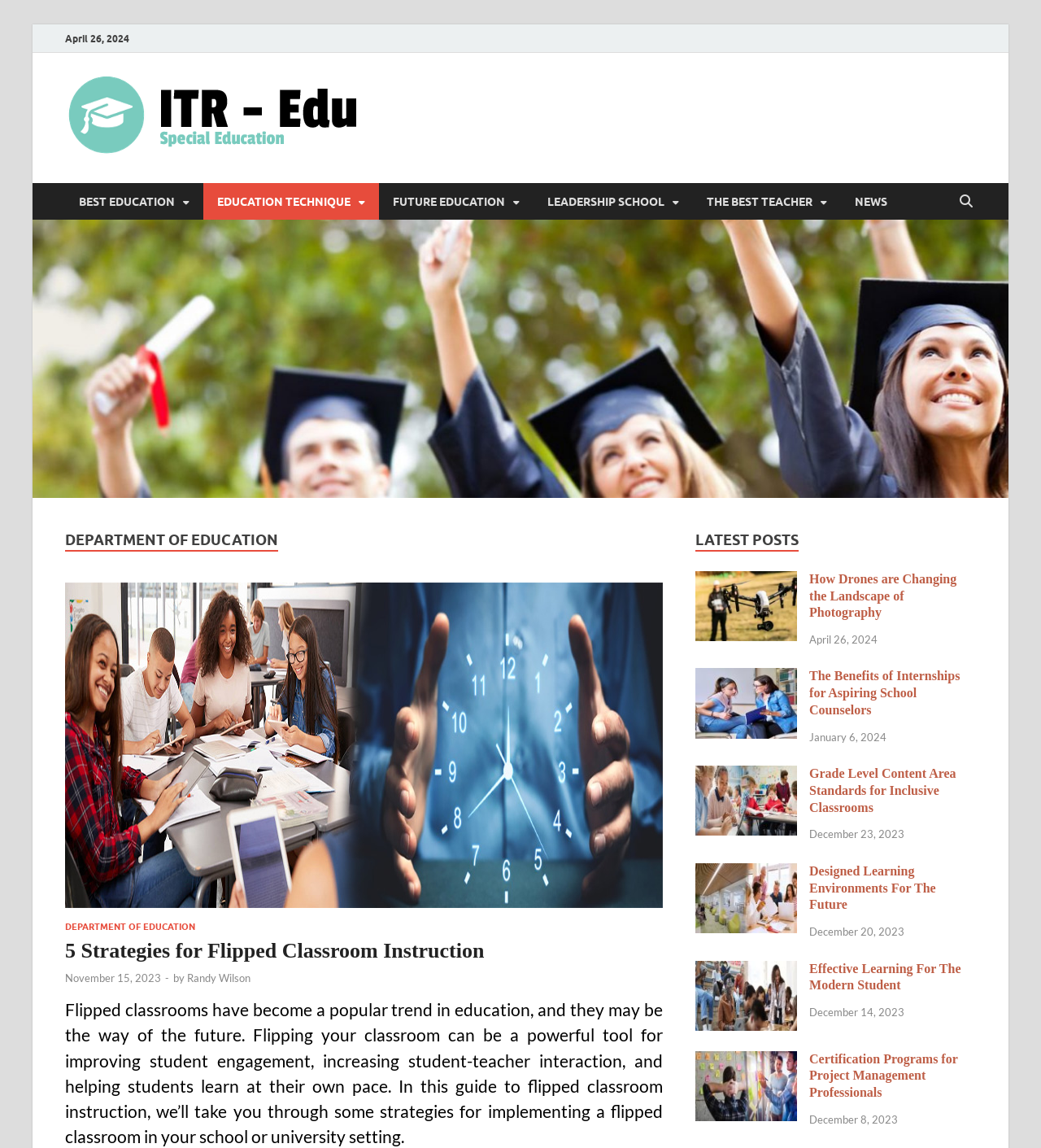Locate the bounding box coordinates of the element I should click to achieve the following instruction: "View the 'NEWS' page".

[0.808, 0.159, 0.866, 0.191]